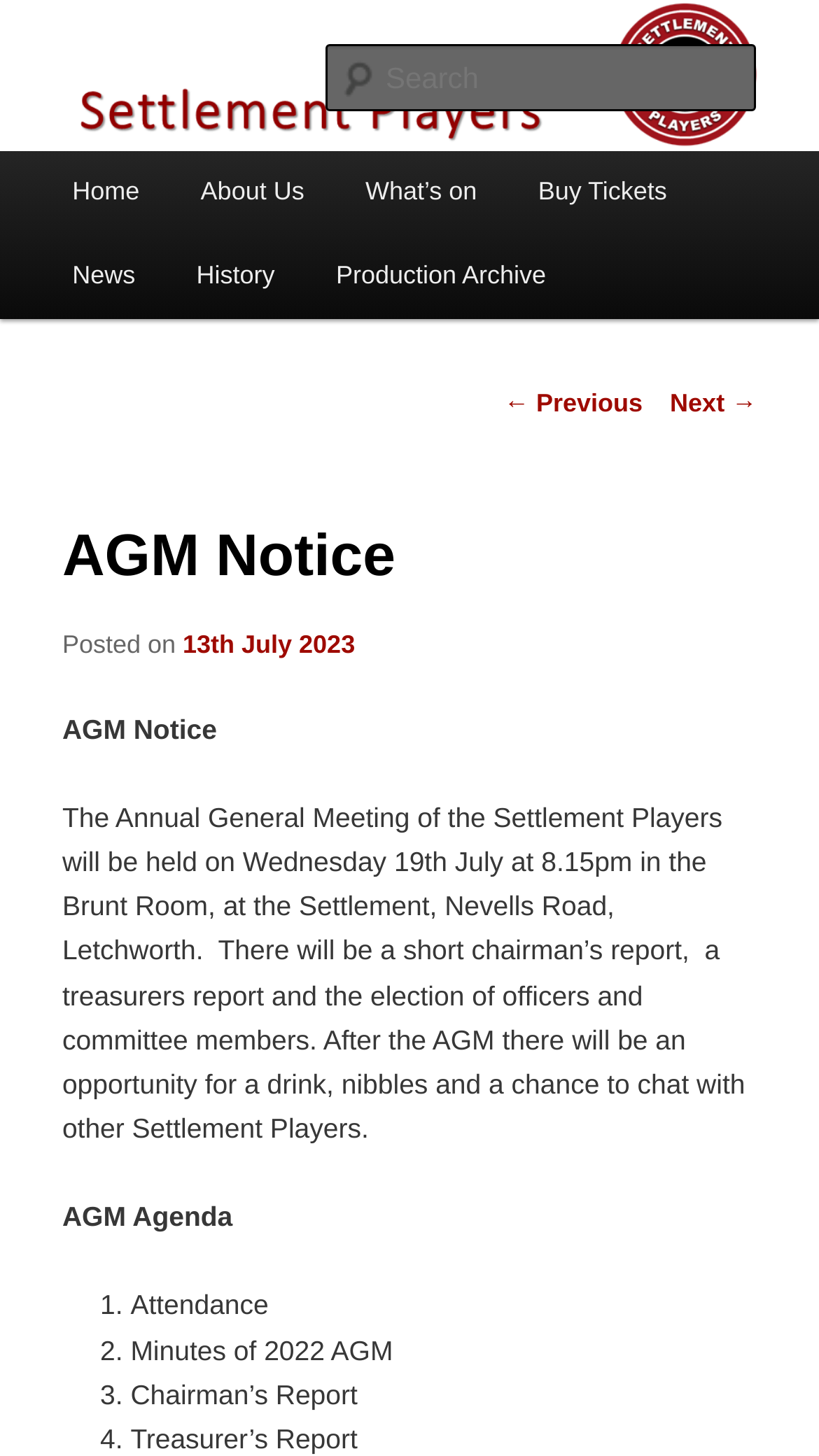Find the bounding box coordinates of the clickable element required to execute the following instruction: "Search for something". Provide the coordinates as four float numbers between 0 and 1, i.e., [left, top, right, bottom].

[0.396, 0.03, 0.924, 0.077]